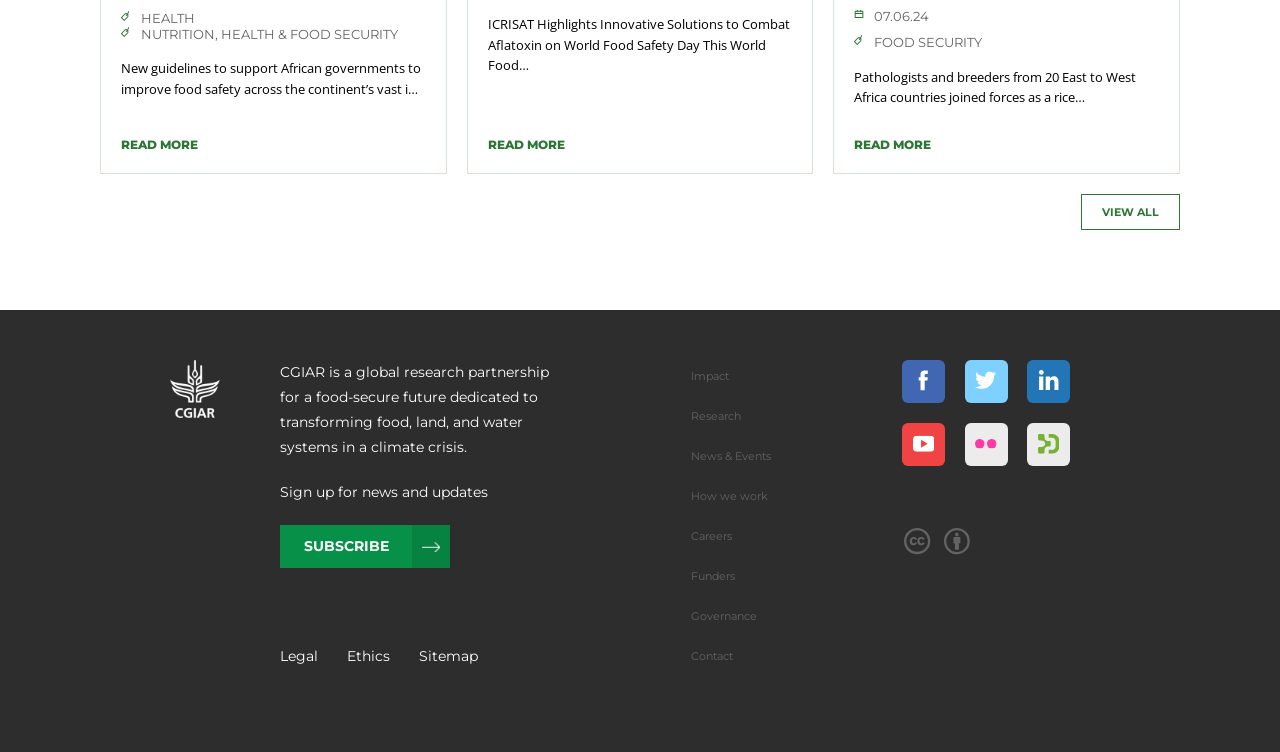What is the purpose of the 'VIEW ALL' button?
Based on the image content, provide your answer in one word or a short phrase.

To view all news